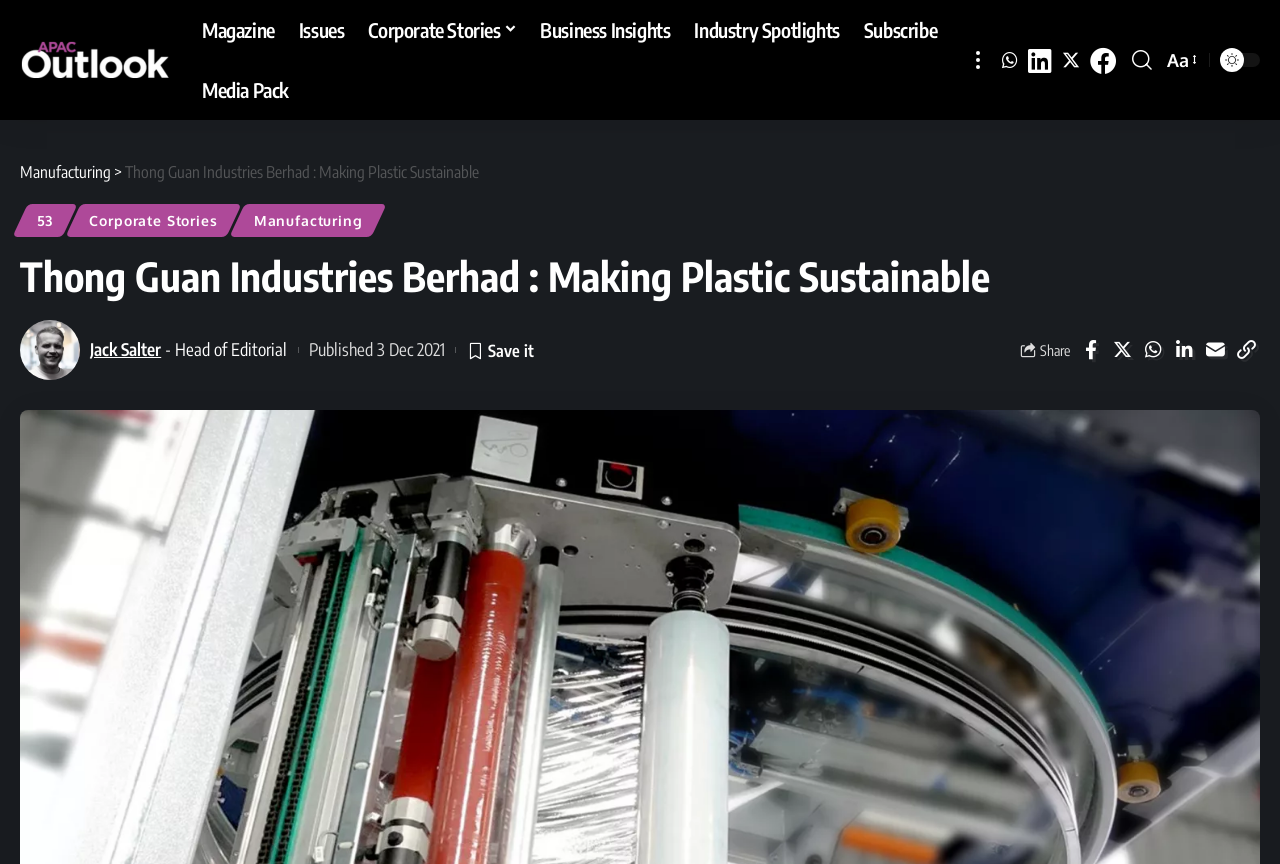Using the image as a reference, answer the following question in as much detail as possible:
What is the topic of the article?

I found the answer by reading the main heading of the article, which says 'Thong Guan Industries Berhad : Making Plastic Sustainable'.